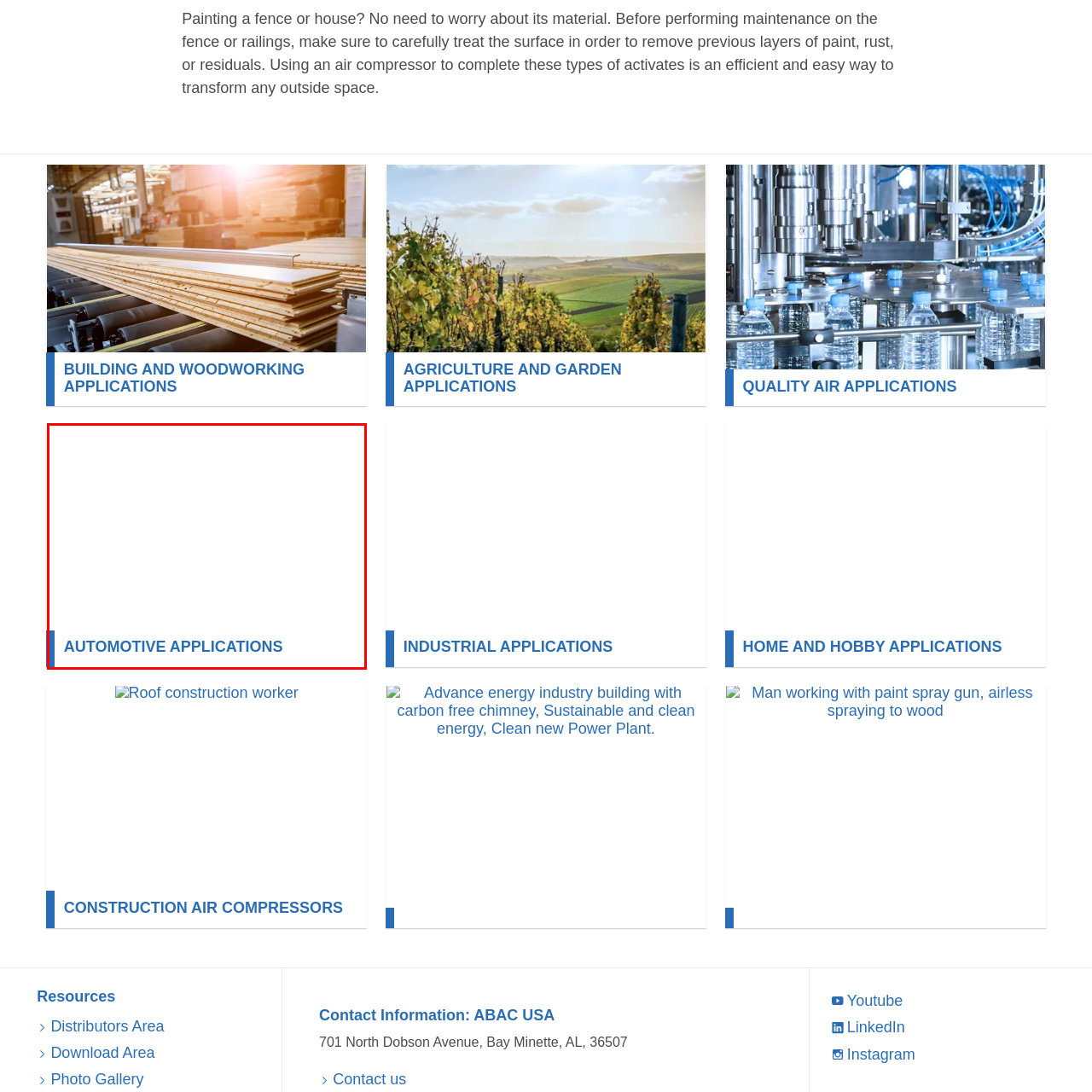What is the purpose of the link accompanying the heading?
Carefully examine the image within the red bounding box and provide a comprehensive answer based on what you observe.

The link accompanying the heading 'AUTOMOTIVE APPLICATIONS' likely directs to more detailed content regarding various automotive applications, showcasing the importance of efficient and specialized tools and techniques in this sector.